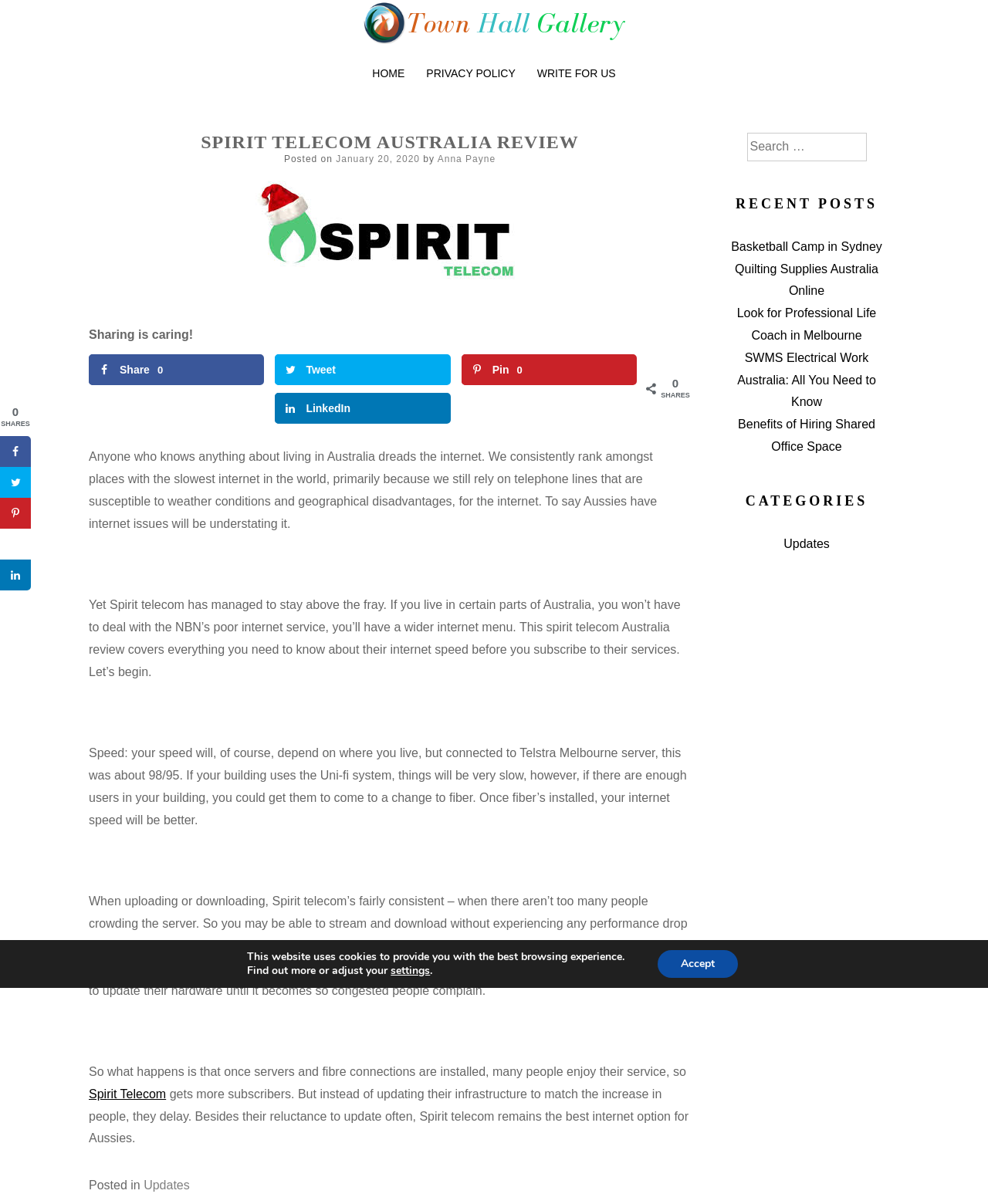Identify the bounding box of the UI element described as follows: "parent_node: TOWN HALL GALLERY". Provide the coordinates as four float numbers in the range of 0 to 1 [left, top, right, bottom].

[0.359, 0.028, 0.641, 0.038]